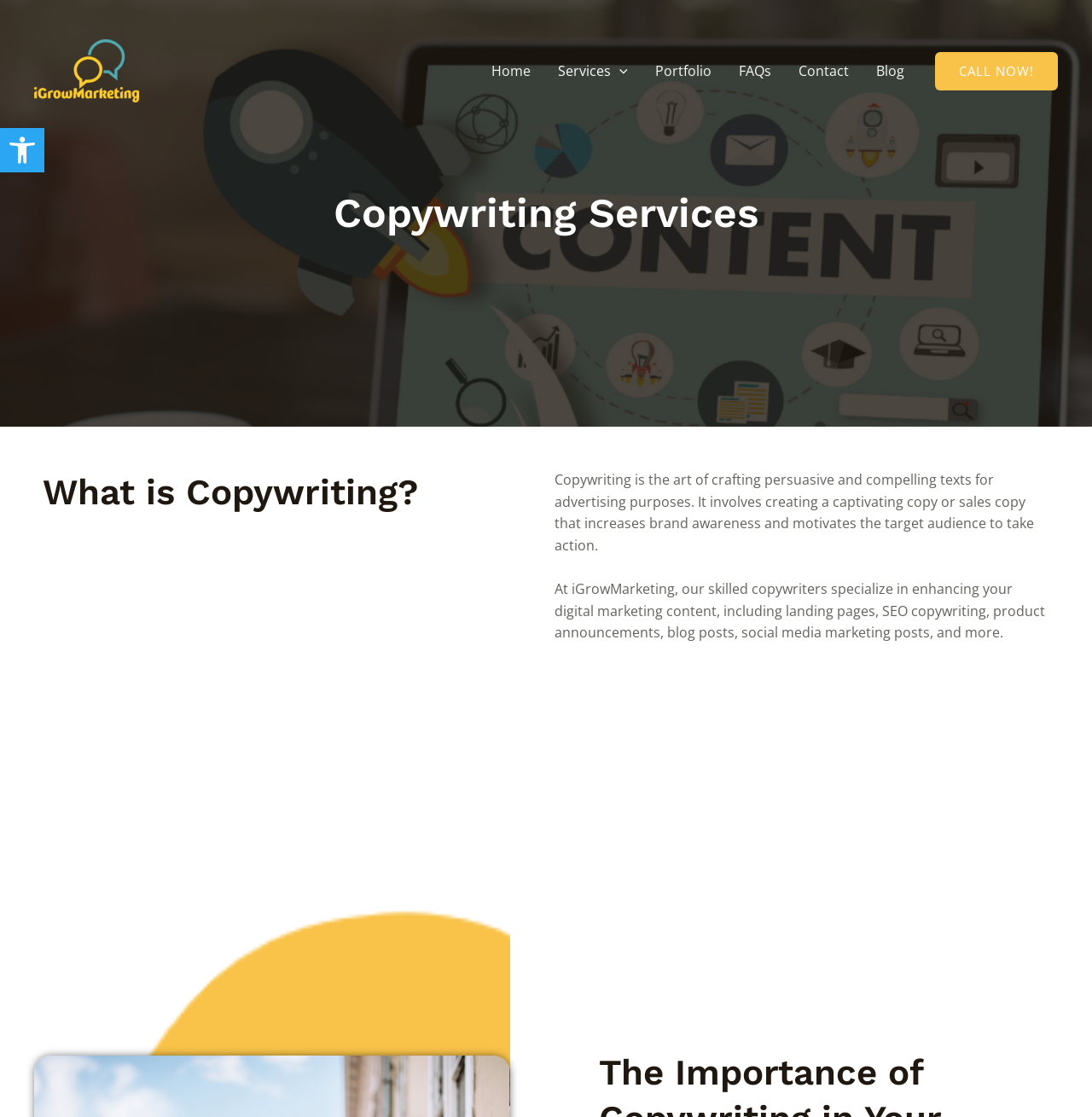Find the bounding box of the web element that fits this description: "Open toolbar Accessibility Tools".

[0.0, 0.115, 0.041, 0.154]